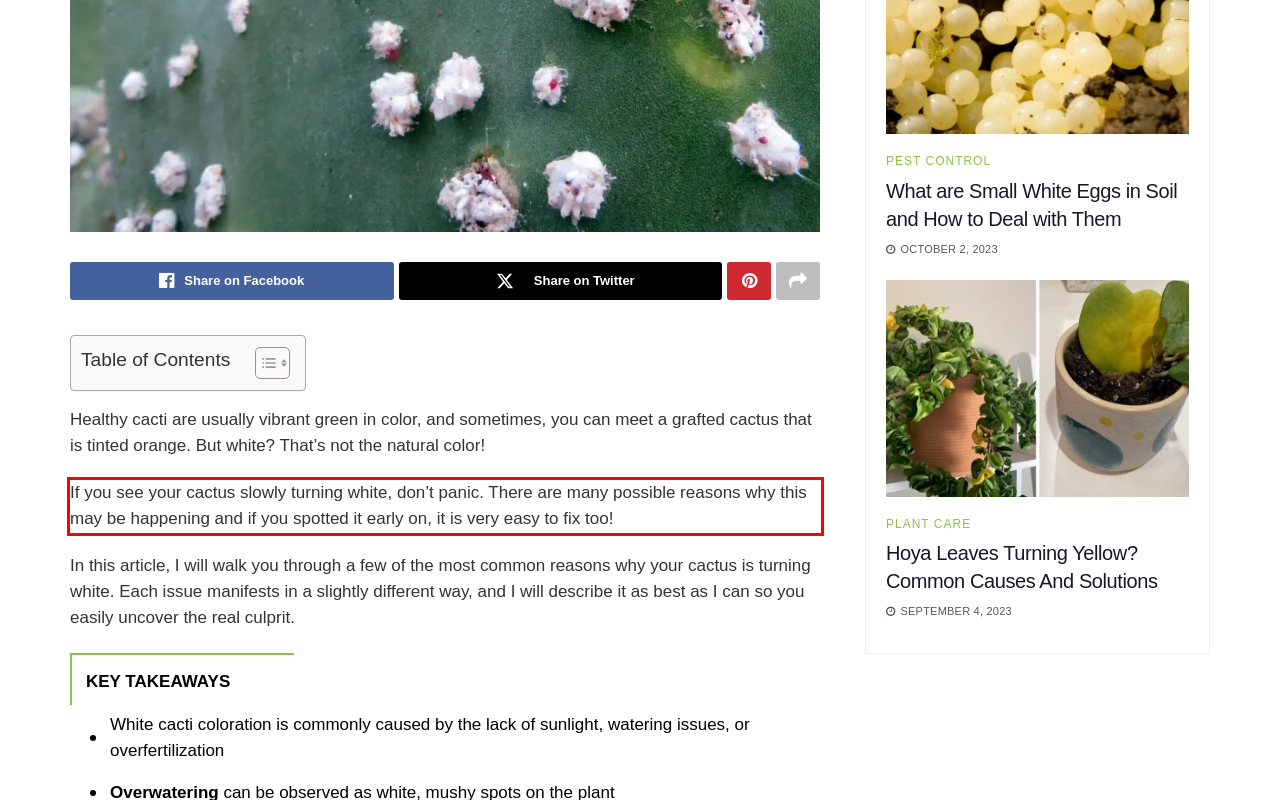By examining the provided screenshot of a webpage, recognize the text within the red bounding box and generate its text content.

If you see your cactus slowly turning white, don’t panic. There are many possible reasons why this may be happening and if you spotted it early on, it is very easy to fix too!